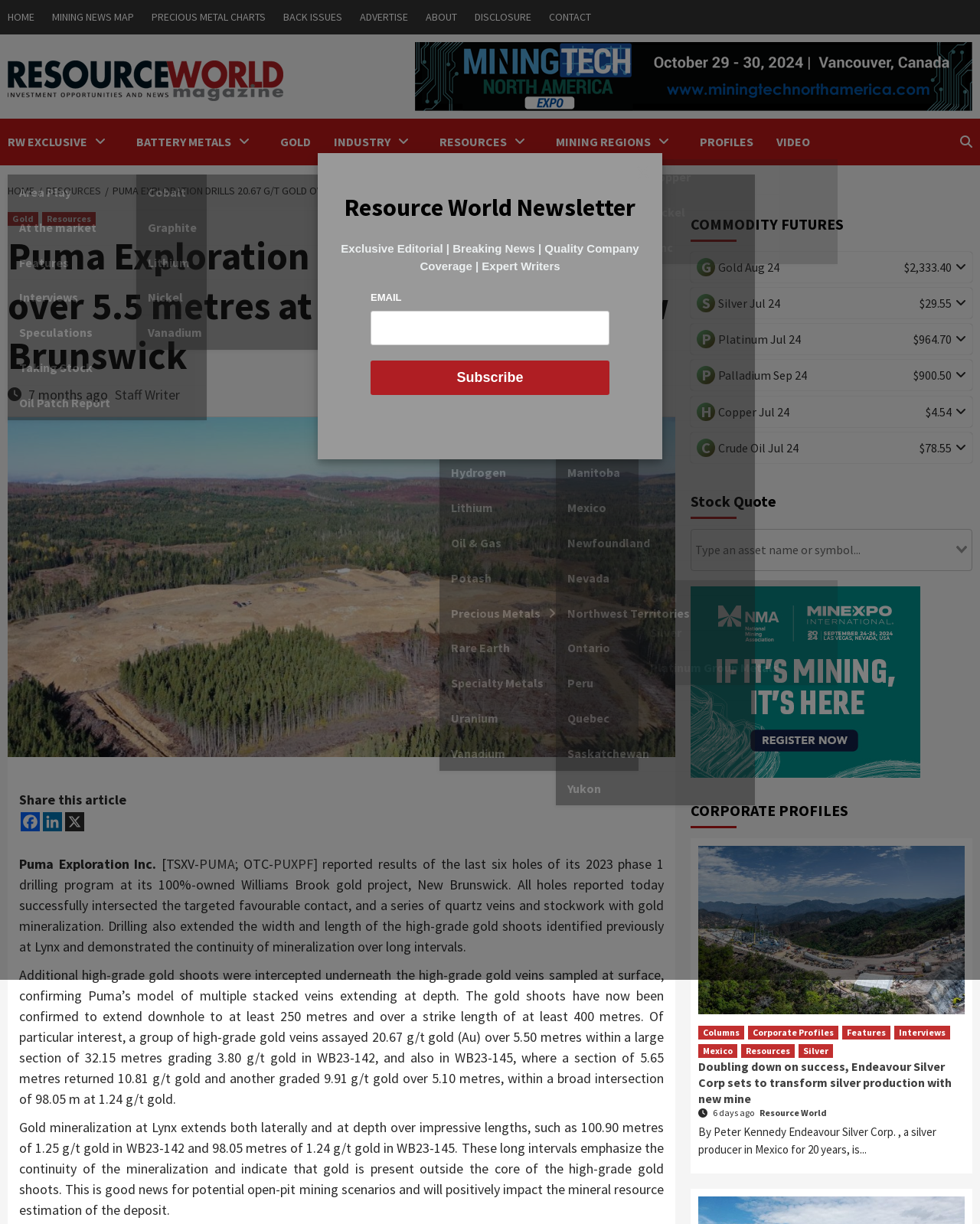Determine the coordinates of the bounding box that should be clicked to complete the instruction: "Order Online". The coordinates should be represented by four float numbers between 0 and 1: [left, top, right, bottom].

None